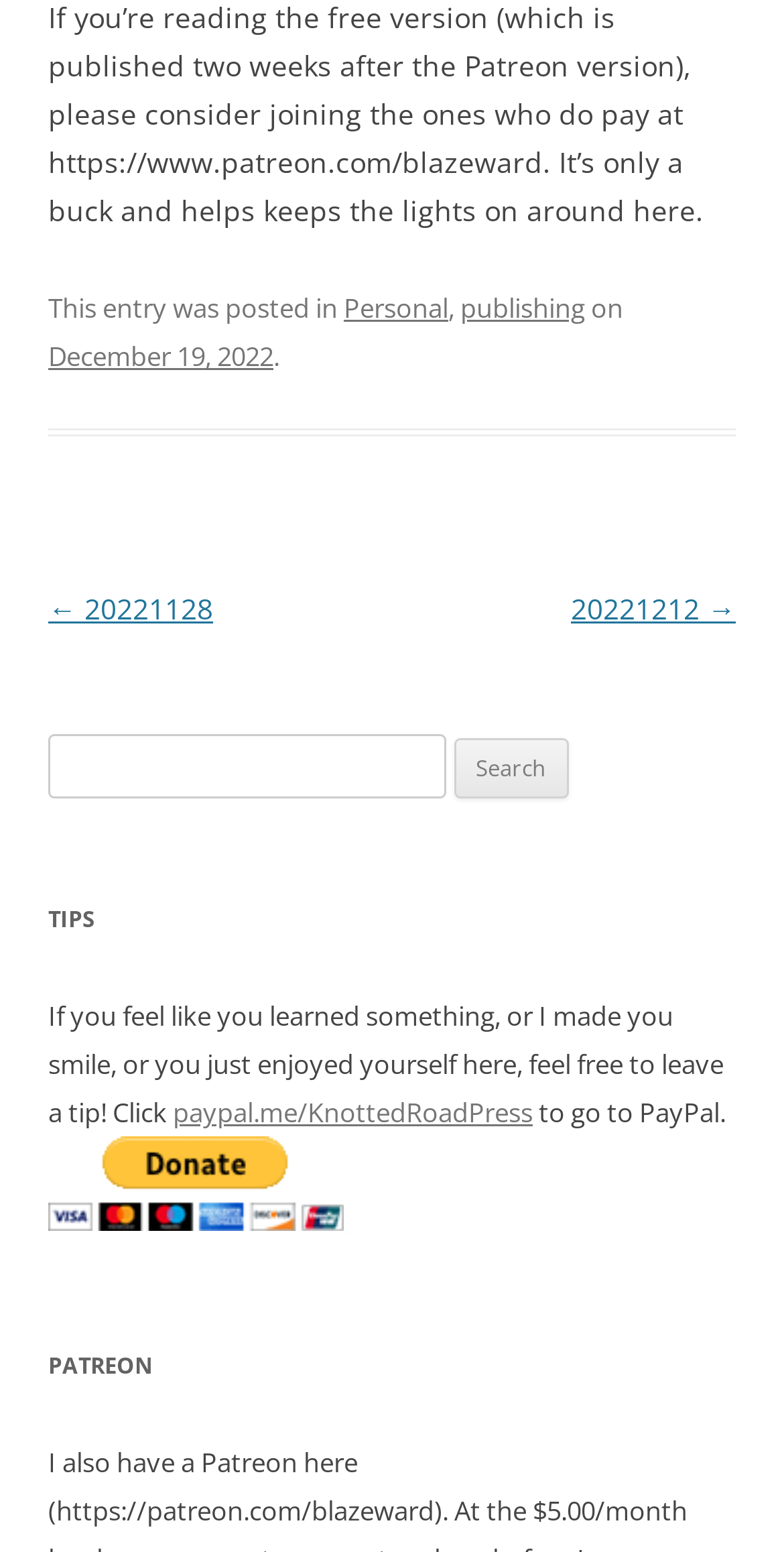Please find the bounding box coordinates of the element's region to be clicked to carry out this instruction: "Go to previous post".

[0.062, 0.38, 0.272, 0.405]